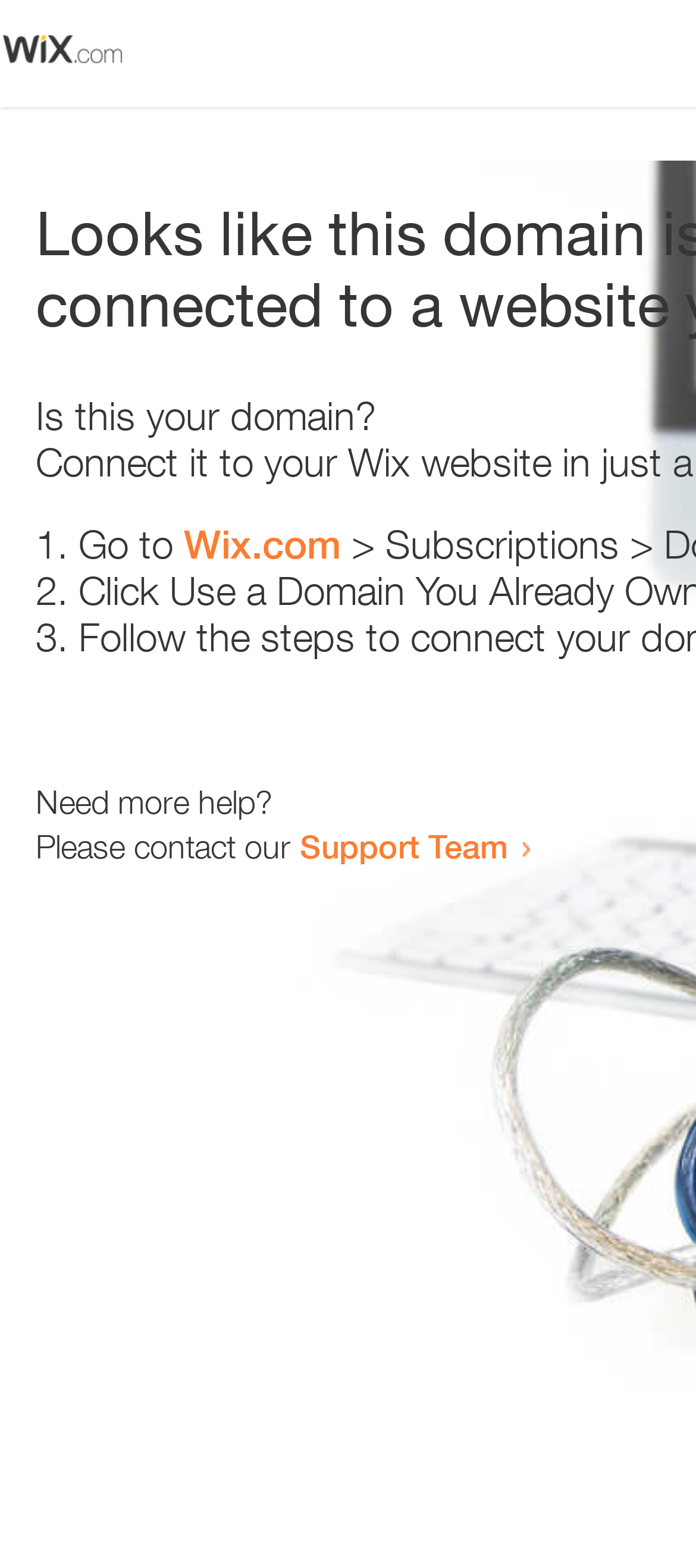Create a detailed summary of the webpage's content and design.

The webpage appears to be an error page, with a small image at the top left corner. Below the image, there is a heading that reads "Is this your domain?" centered on the page. 

Underneath the heading, there is a numbered list with three items. The first item starts with "1." and is followed by the text "Go to" and a link to "Wix.com". The second item starts with "2." and the third item starts with "3.", but their contents are not specified. 

Further down the page, there is a section that asks "Need more help?" and provides a contact option, stating "Please contact our Support Team" with a link to the Support Team.